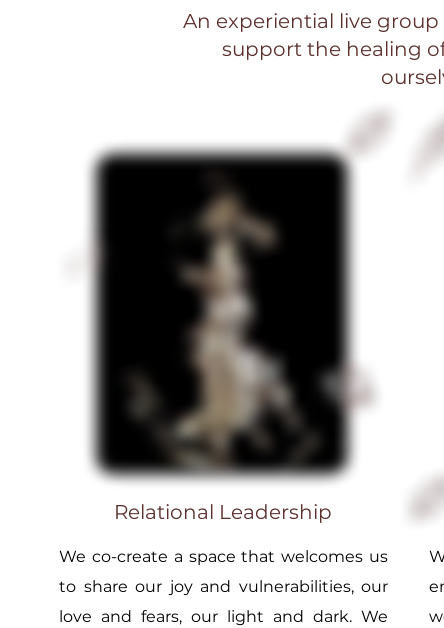Describe the image thoroughly.

The image illustrates the theme of "Relational Leadership," central to an experiential live group designed to foster deep connections and support healing in relational dynamics. The accompanying text emphasizes the importance of creating a welcoming environment for sharing joy, vulnerabilities, love, and fears. This initiative empowers participants to embrace their authentic selves, promoting personal growth and communal support in navigating relational patterns. The visual representation paired with this narrative enhances the concept of interconnectedness and the journey towards wholeness in relationships.